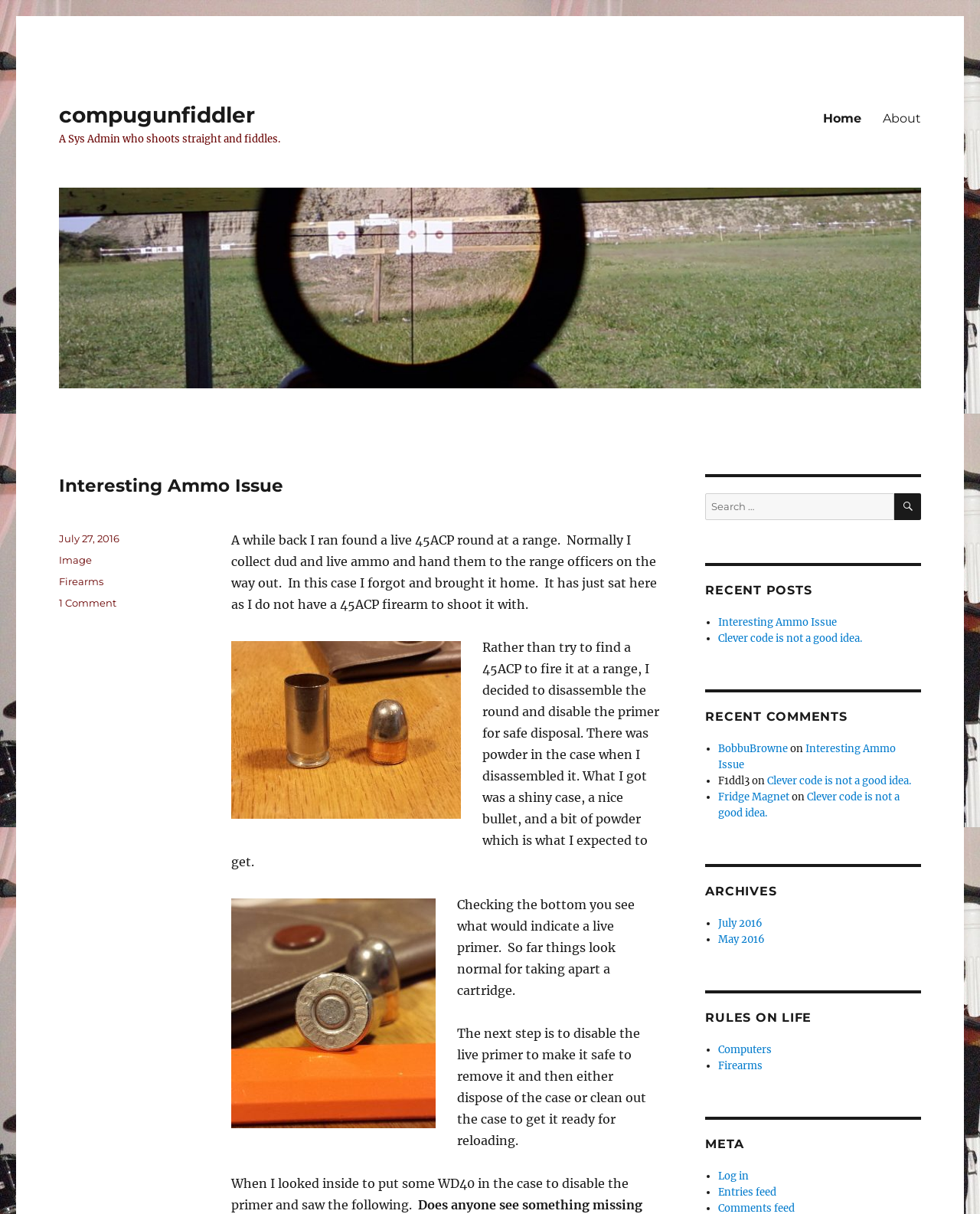Please analyze the image and give a detailed answer to the question:
What is the purpose of the search box?

The search box is located in the right sidebar of the website and allows users to search for specific content within the website. Users can enter keywords or phrases to find relevant posts or articles.